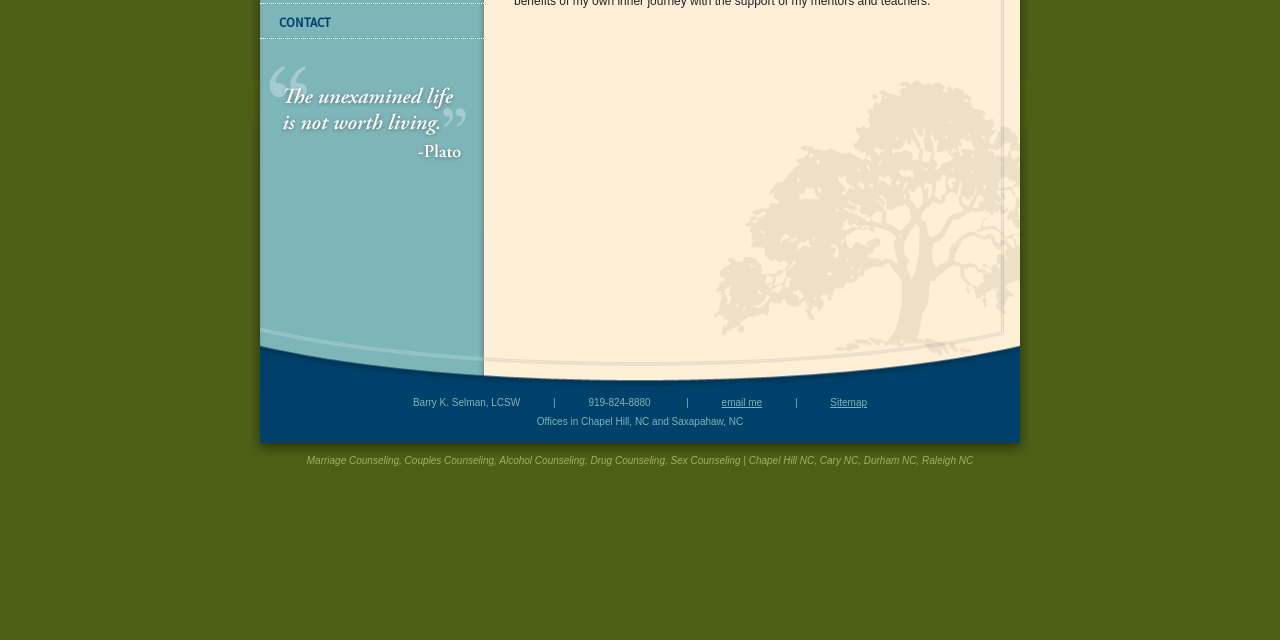Extract the bounding box coordinates of the UI element described: "Contact". Provide the coordinates in the format [left, top, right, bottom] with values ranging from 0 to 1.

[0.203, 0.006, 0.378, 0.06]